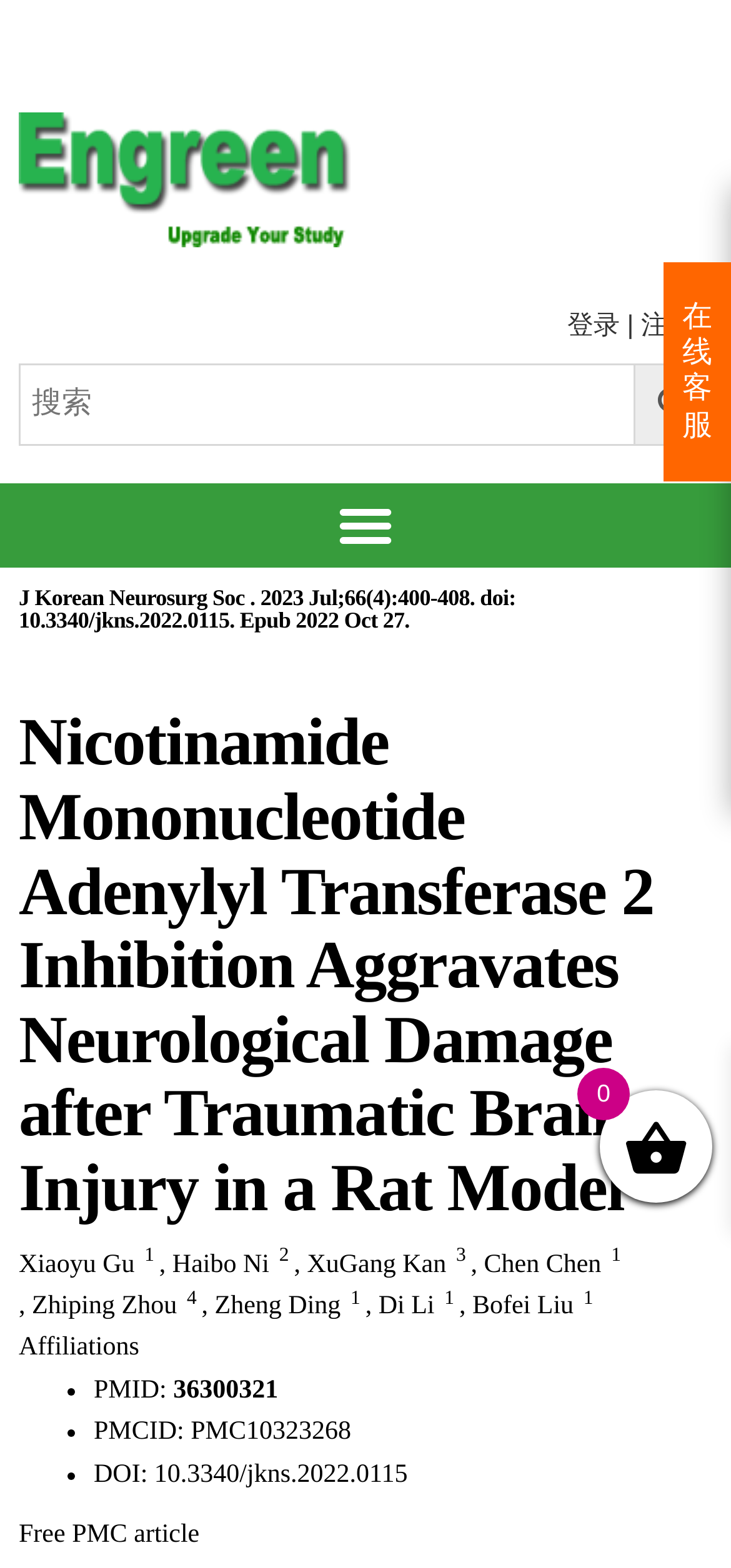Determine the bounding box coordinates of the element's region needed to click to follow the instruction: "check online customer service". Provide these coordinates as four float numbers between 0 and 1, formatted as [left, top, right, bottom].

[0.933, 0.192, 0.974, 0.281]